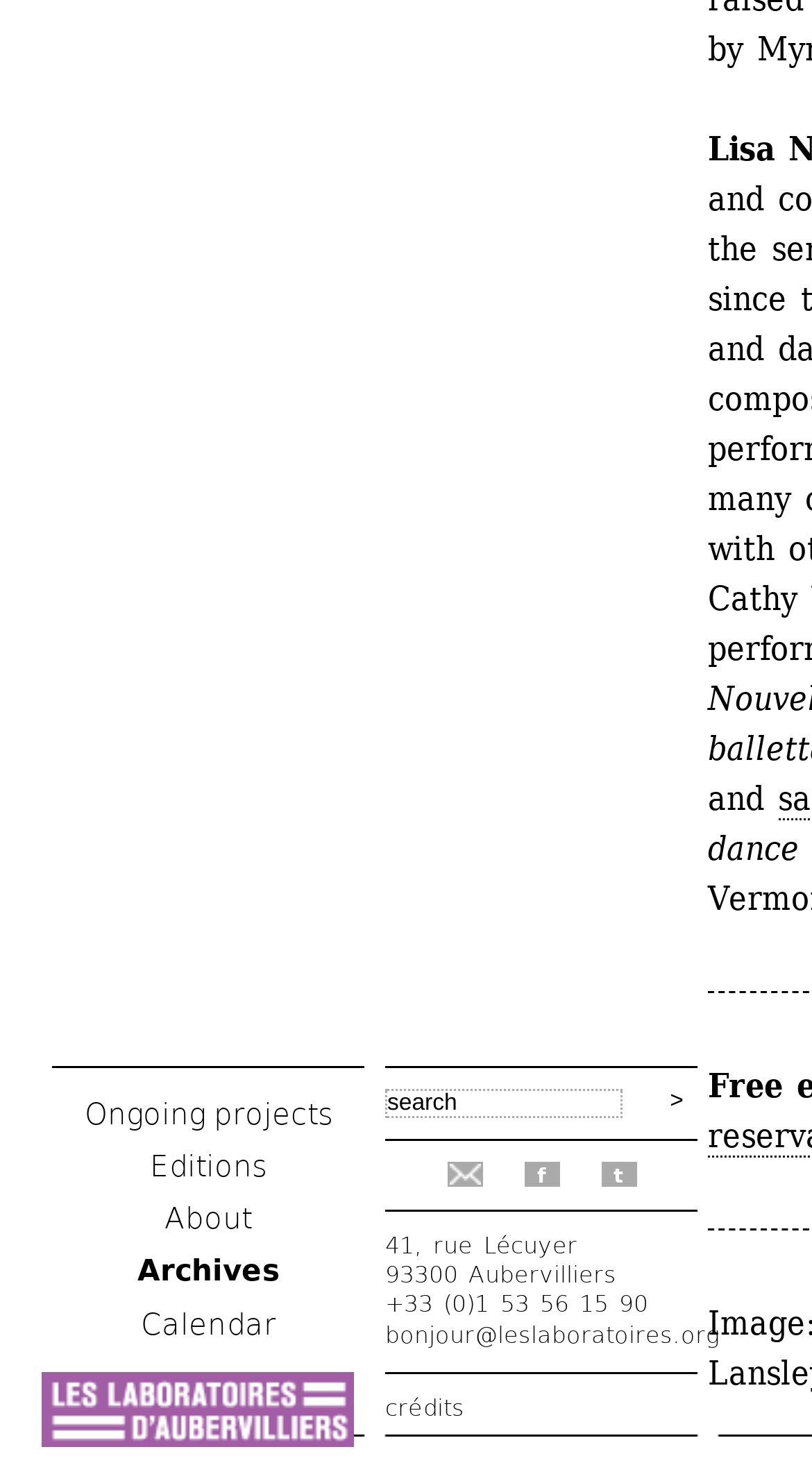Provide the bounding box coordinates of the HTML element described by the text: "title="Les Laboratoires d’Aubervilliers"". The coordinates should be in the format [left, top, right, bottom] with values between 0 and 1.

[0.051, 0.962, 0.436, 0.989]